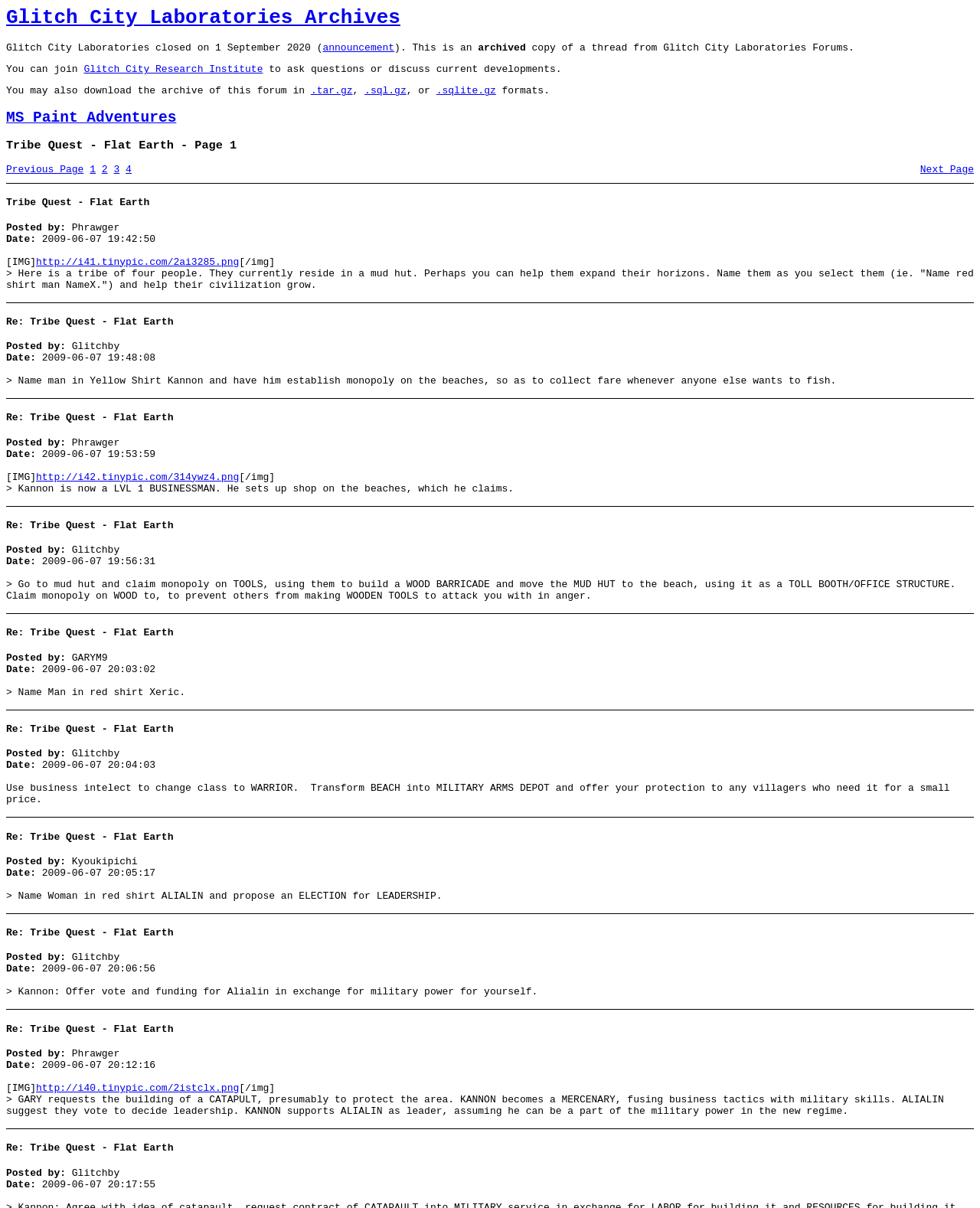Determine the bounding box coordinates for the element that should be clicked to follow this instruction: "Click on 'Glitch City Research Institute'". The coordinates should be given as four float numbers between 0 and 1, in the format [left, top, right, bottom].

[0.085, 0.053, 0.268, 0.062]